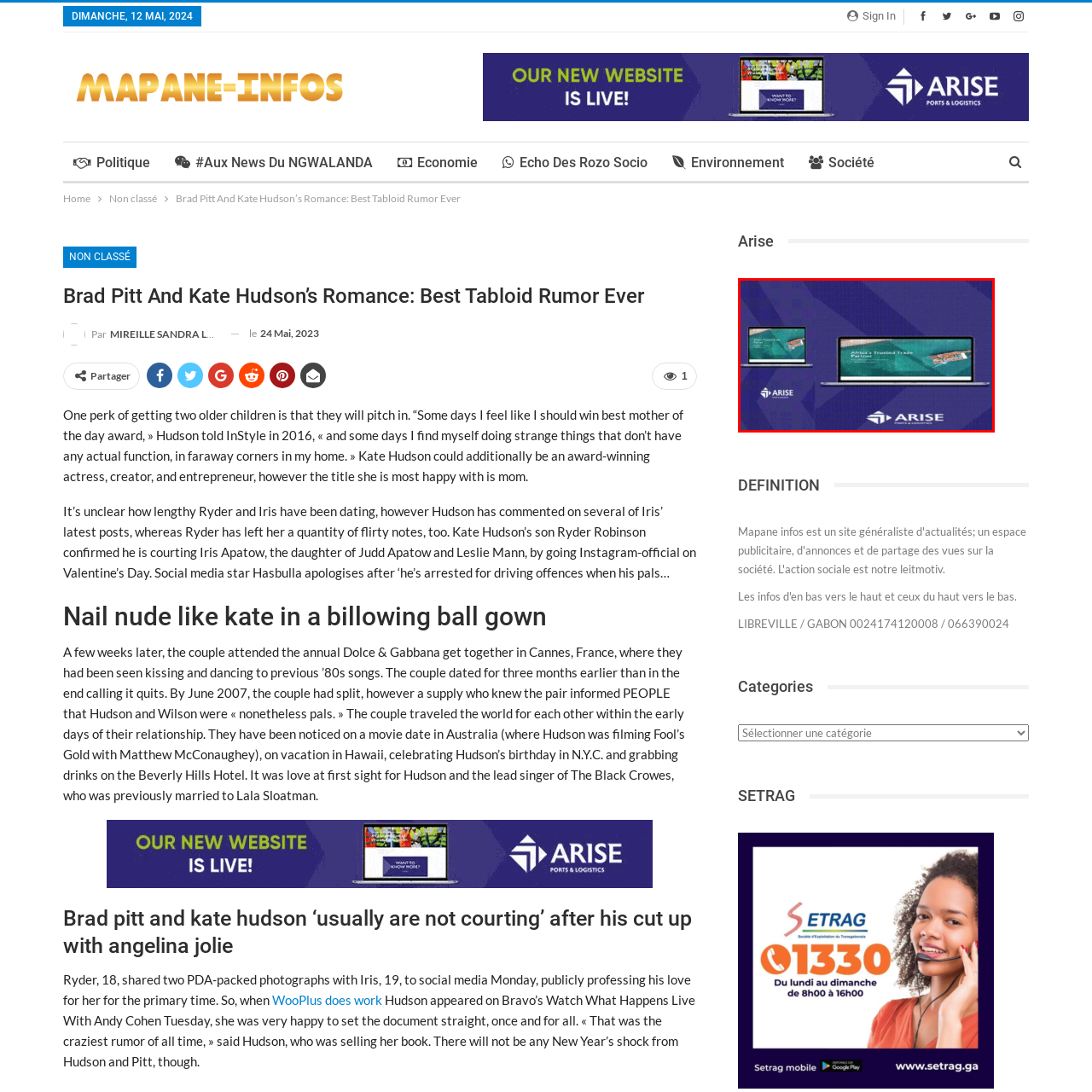Pay attention to the area highlighted by the red boundary and answer the question with a single word or short phrase: 
What is ARISE positioned as?

Africa's Trusted Trade Partner